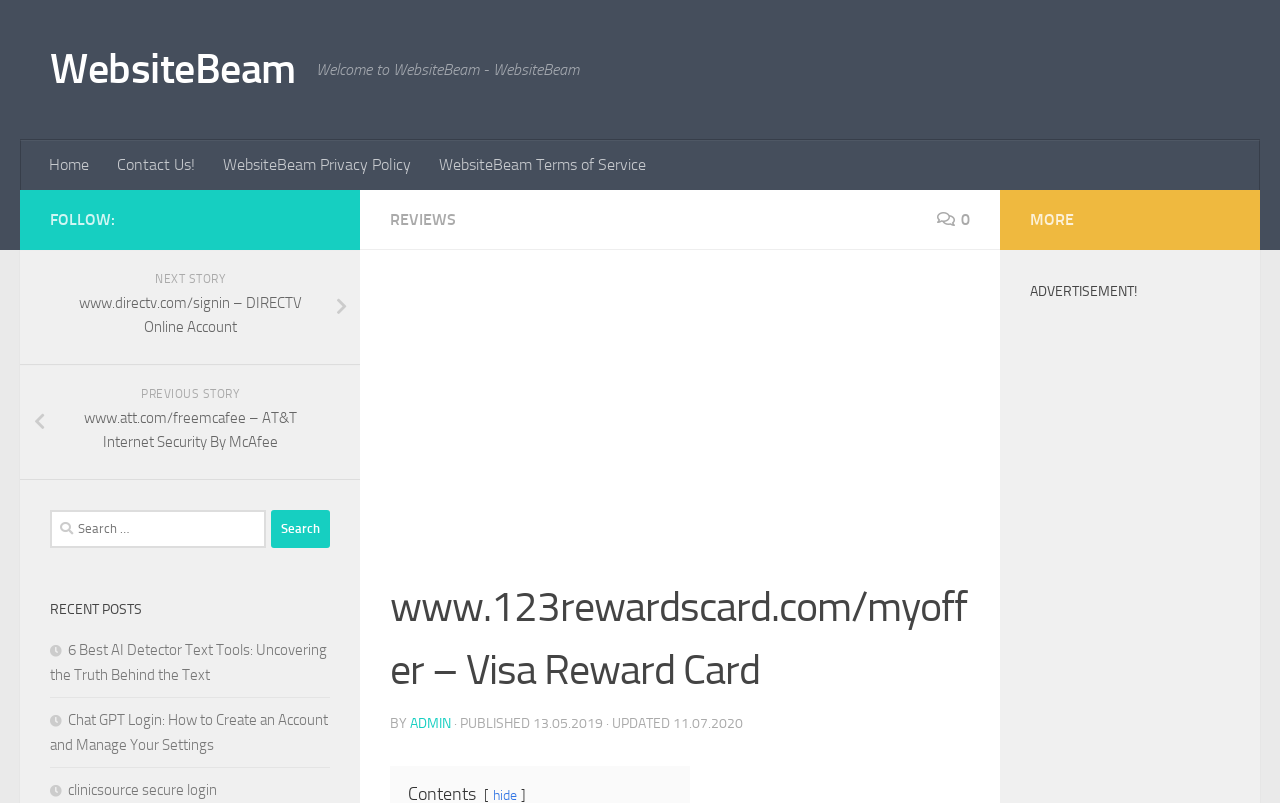Find the bounding box coordinates of the element you need to click on to perform this action: 'Skip to content'. The coordinates should be represented by four float values between 0 and 1, in the format [left, top, right, bottom].

[0.003, 0.005, 0.121, 0.065]